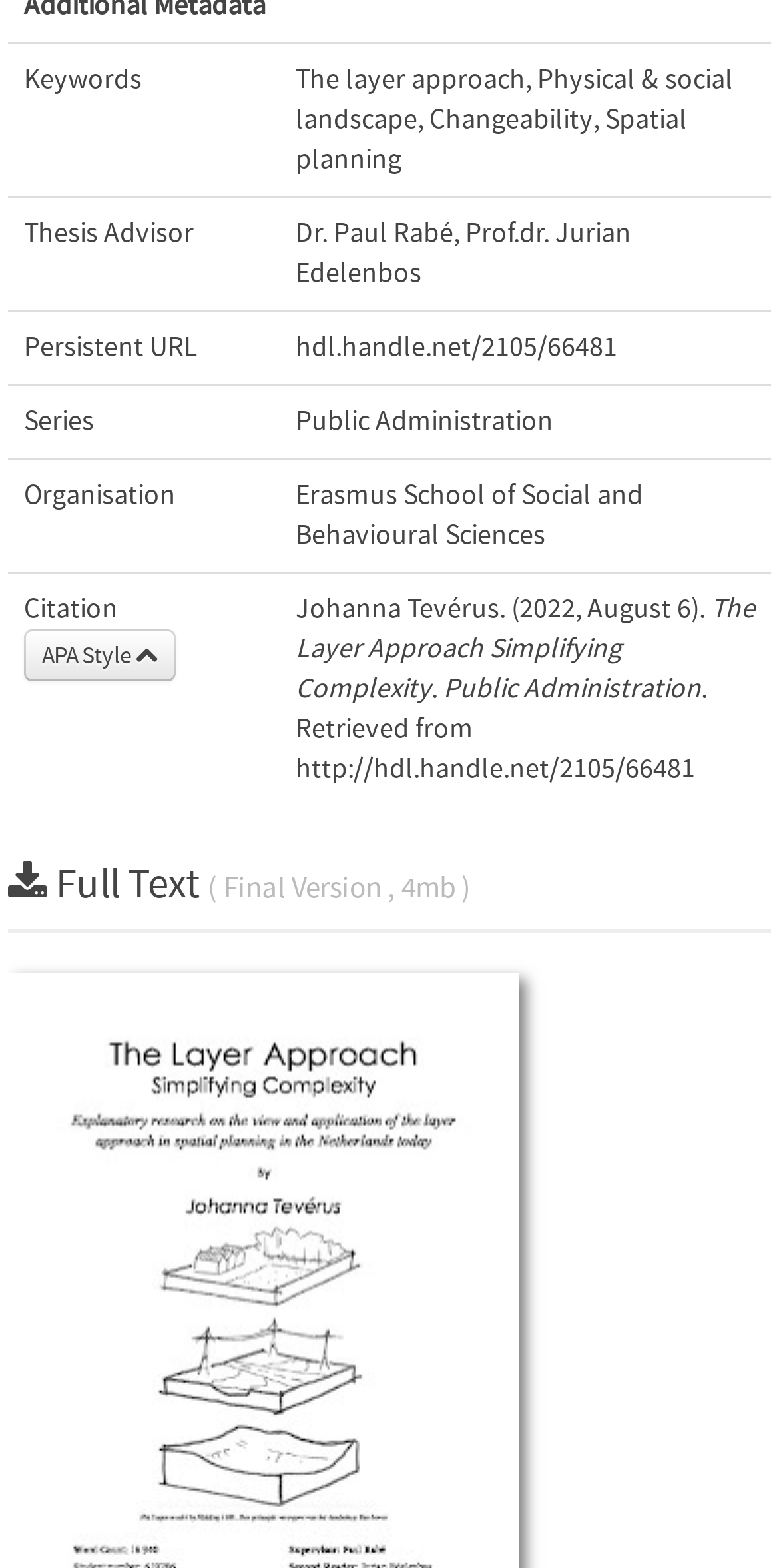Based on the element description "Public Administration", predict the bounding box coordinates of the UI element.

[0.379, 0.258, 0.71, 0.279]